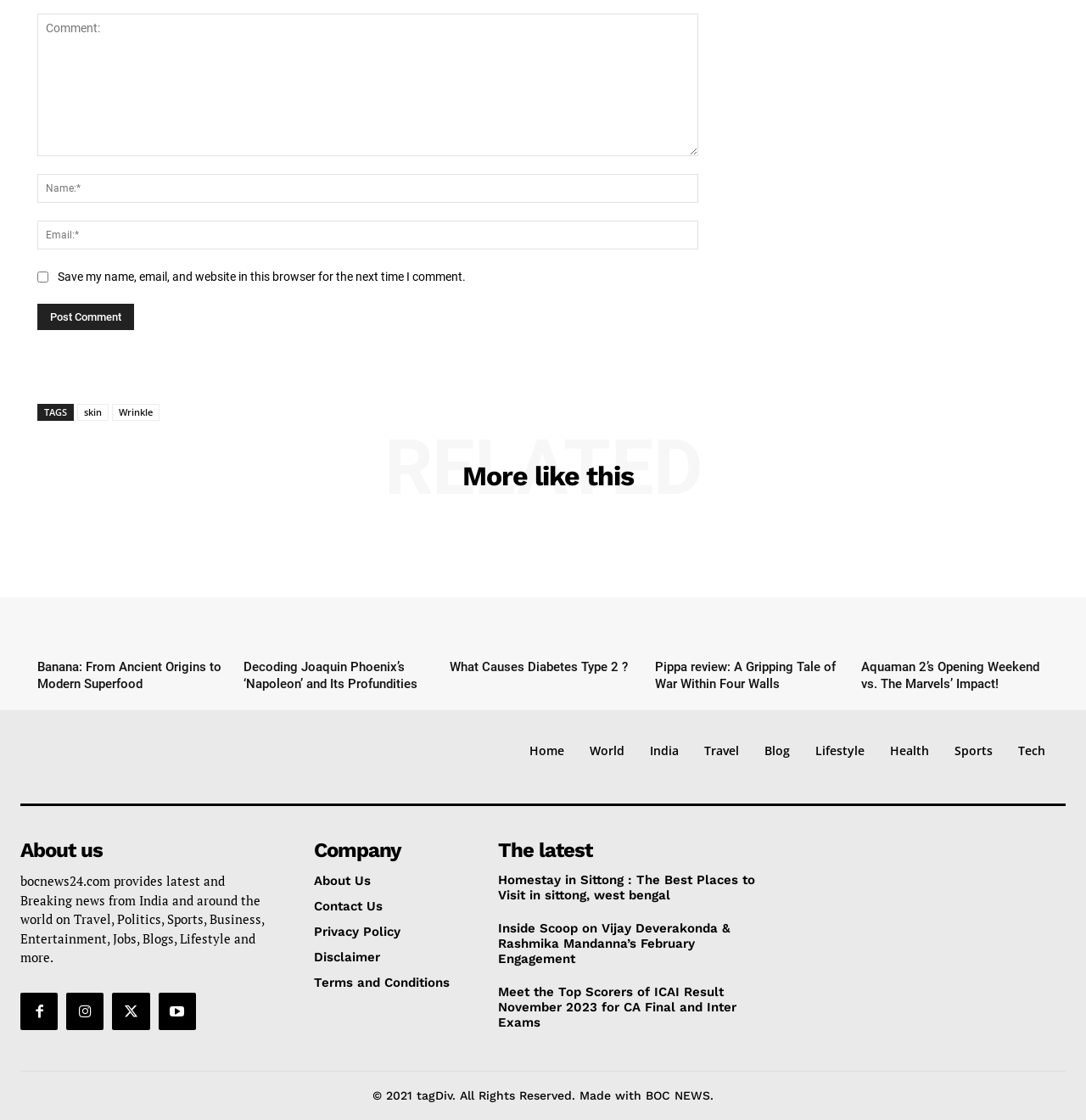How many headings are there?
Give a single word or phrase as your answer by examining the image.

7